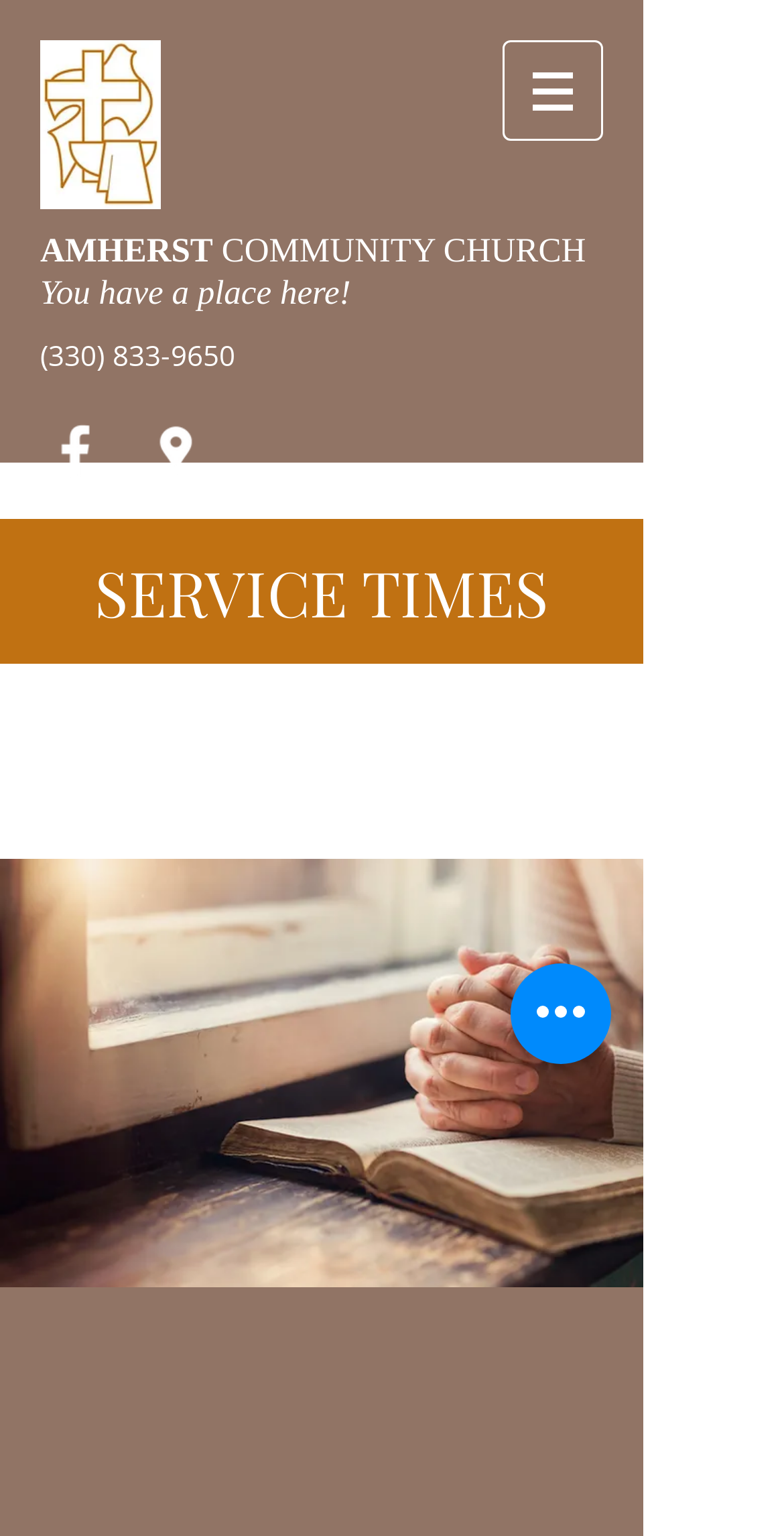How many social media links are there?
Please provide a single word or phrase as the answer based on the screenshot.

2